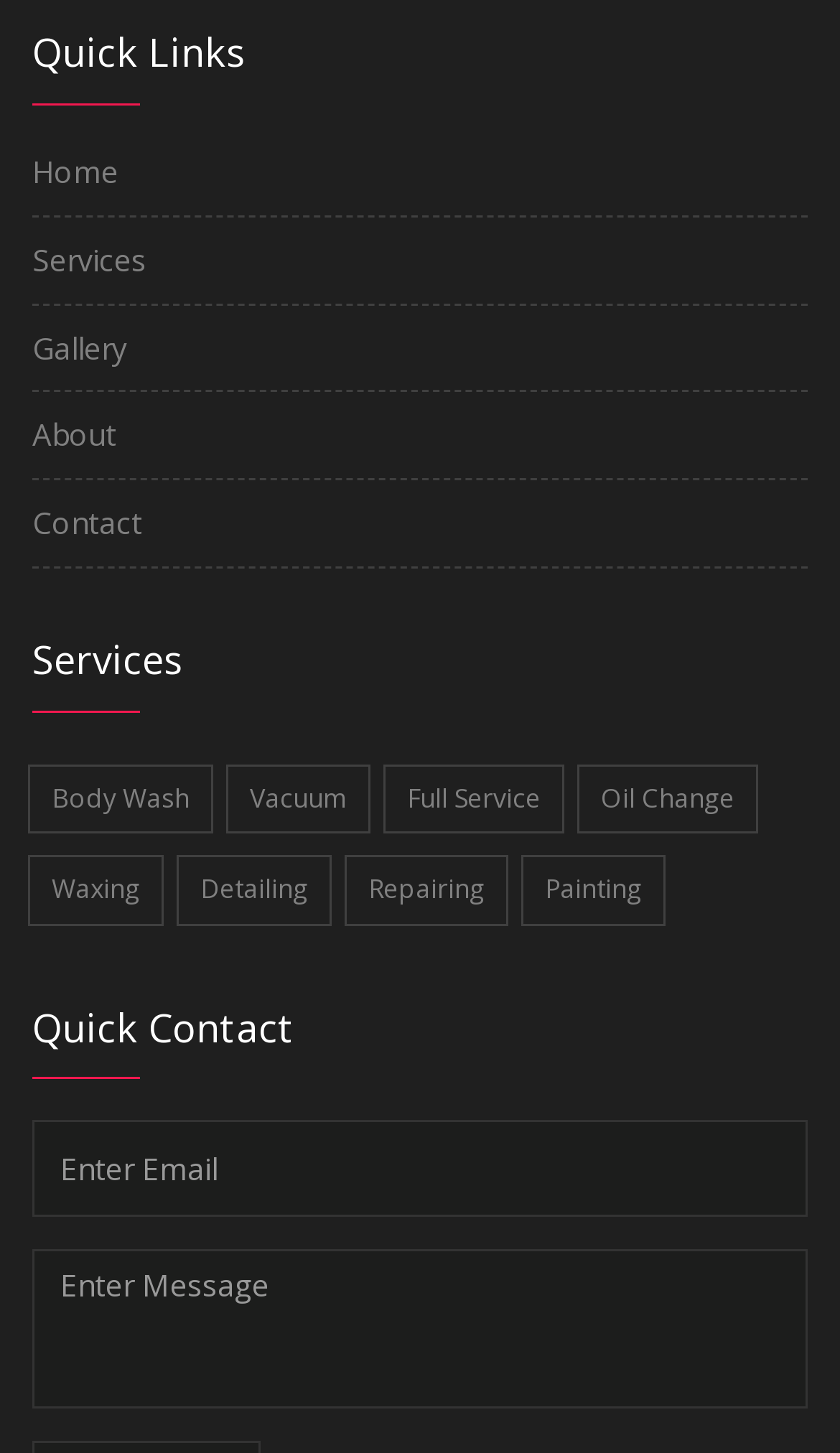Use one word or a short phrase to answer the question provided: 
What is the vertical position of the 'Gallery' link relative to the 'About' link?

Above